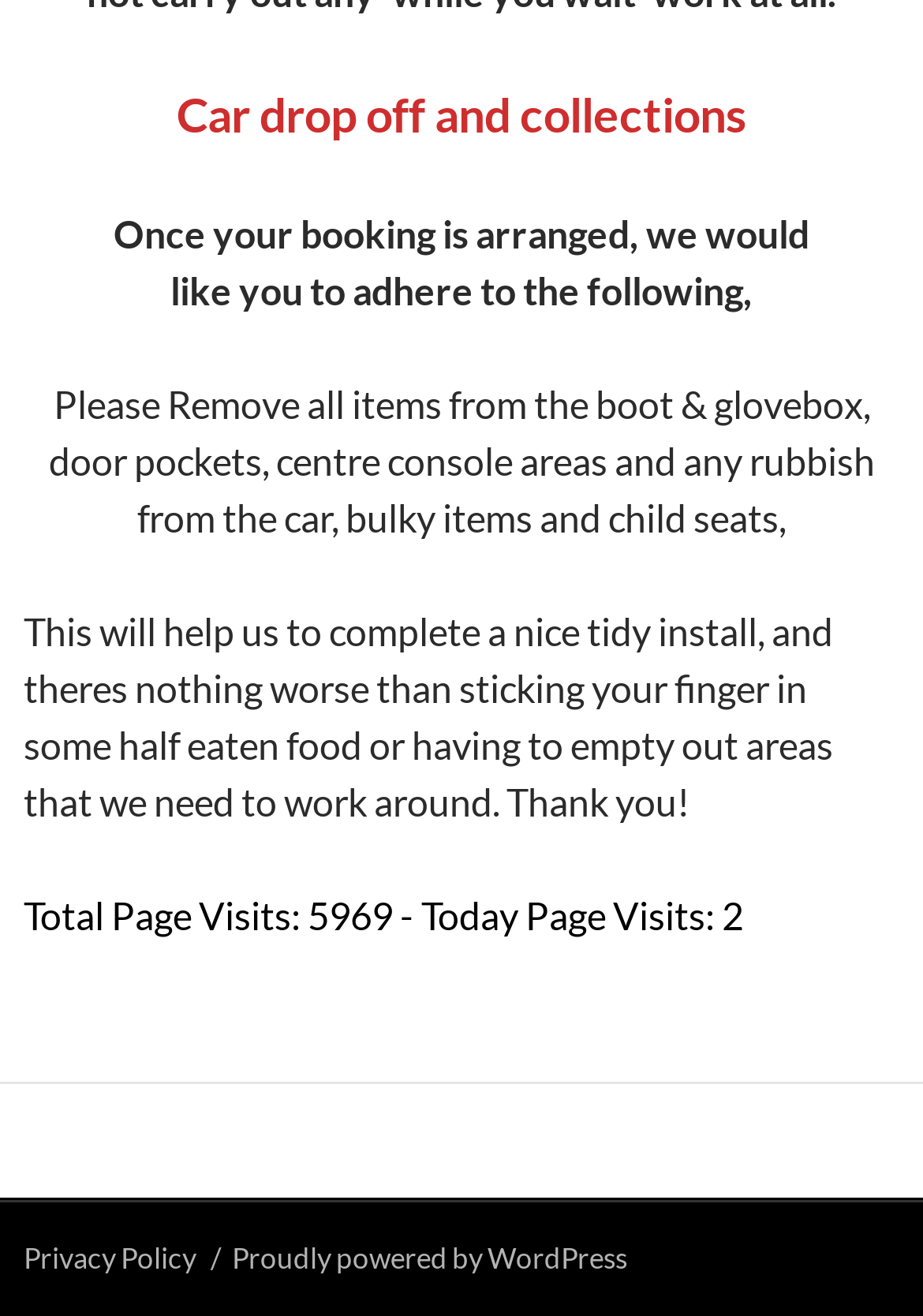Given the element description: "Privacy Policy", predict the bounding box coordinates of this UI element. The coordinates must be four float numbers between 0 and 1, given as [left, top, right, bottom].

[0.026, 0.943, 0.213, 0.97]